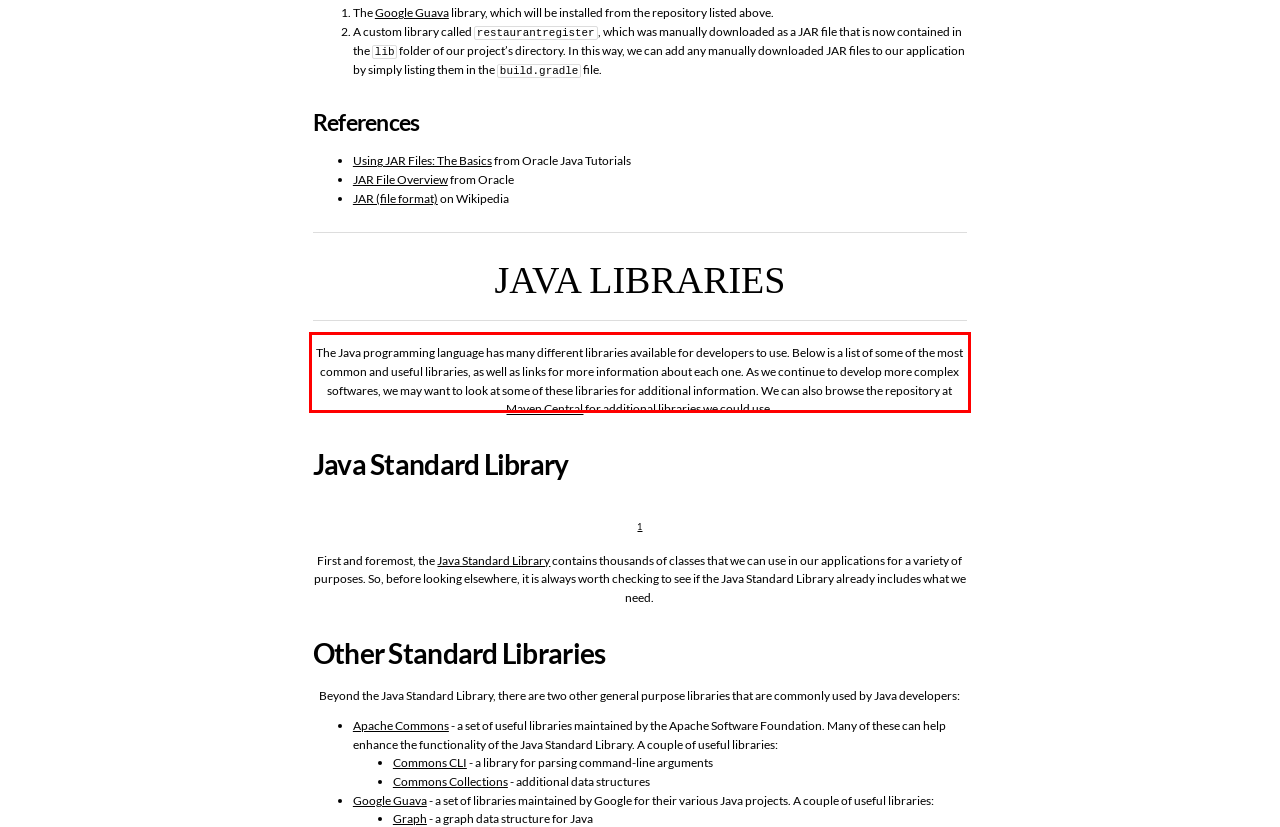There is a UI element on the webpage screenshot marked by a red bounding box. Extract and generate the text content from within this red box.

The Java programming language has many different libraries available for developers to use. Below is a list of some of the most common and useful libraries, as well as links for more information about each one. As we continue to develop more complex softwares, we may want to look at some of these libraries for additional information. We can also browse the repository at Maven Central for additional libraries we could use.